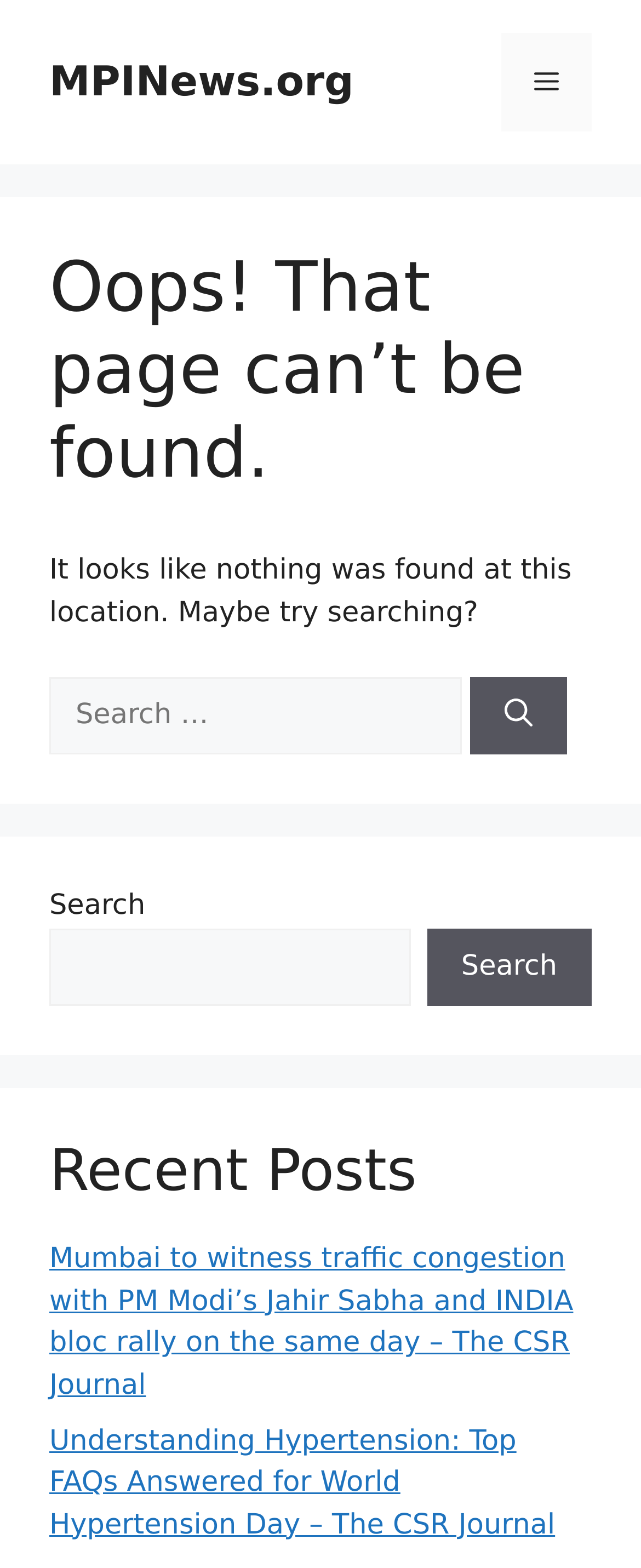Determine the bounding box coordinates of the target area to click to execute the following instruction: "Click the menu button."

[0.782, 0.021, 0.923, 0.084]